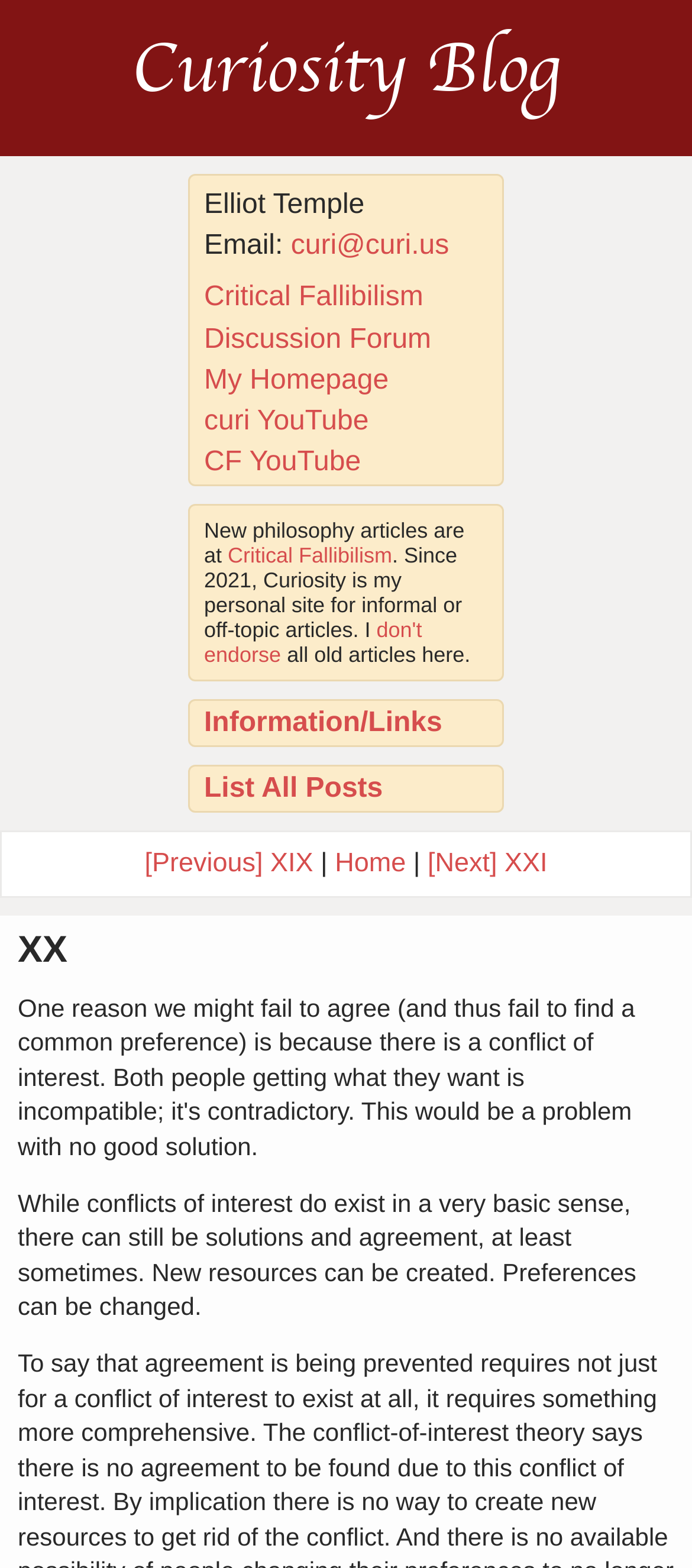Kindly determine the bounding box coordinates of the area that needs to be clicked to fulfill this instruction: "Explore the '2021' archive".

None